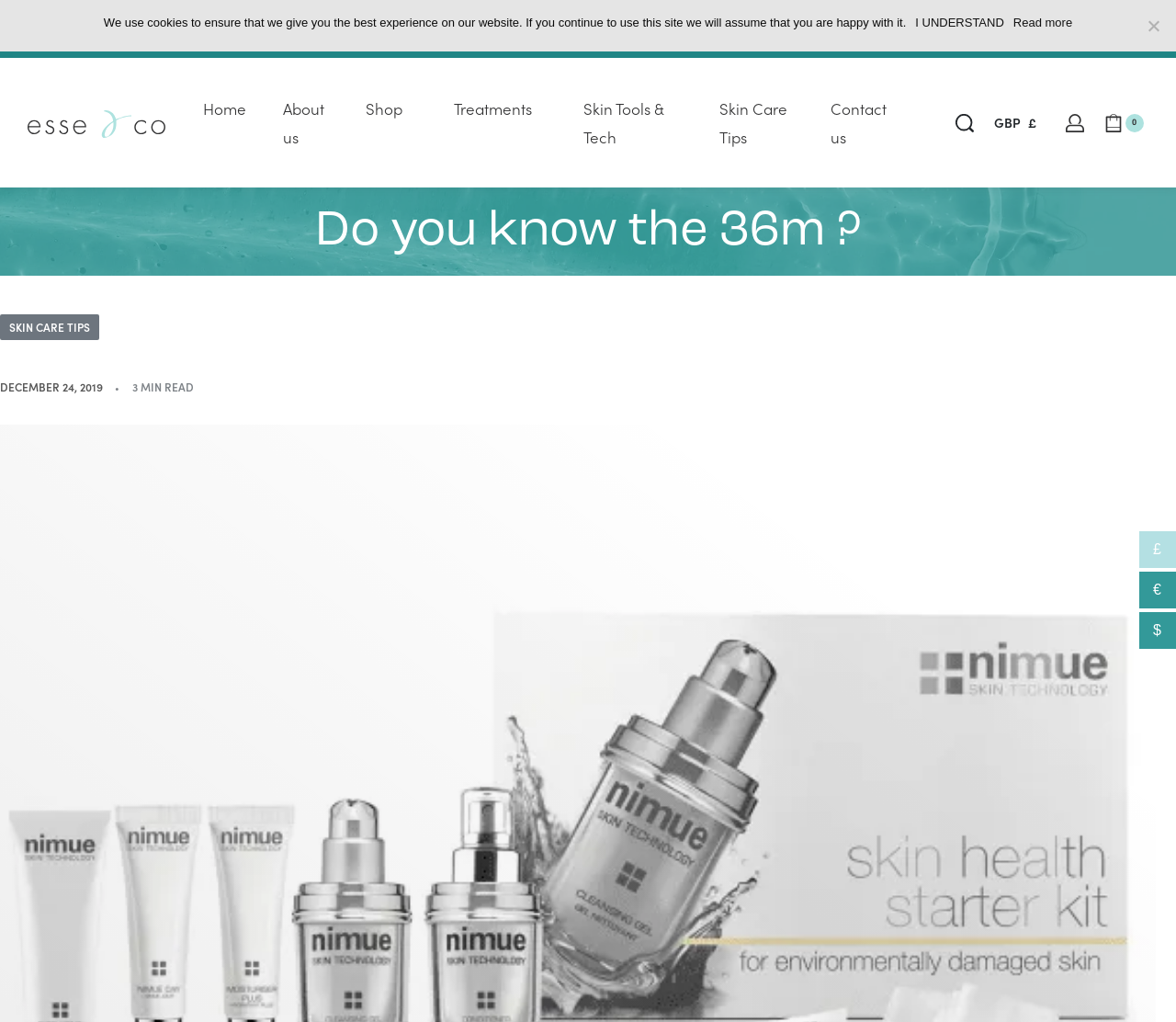What is the name of the company?
Please provide a single word or phrase as your answer based on the screenshot.

Esse & Co